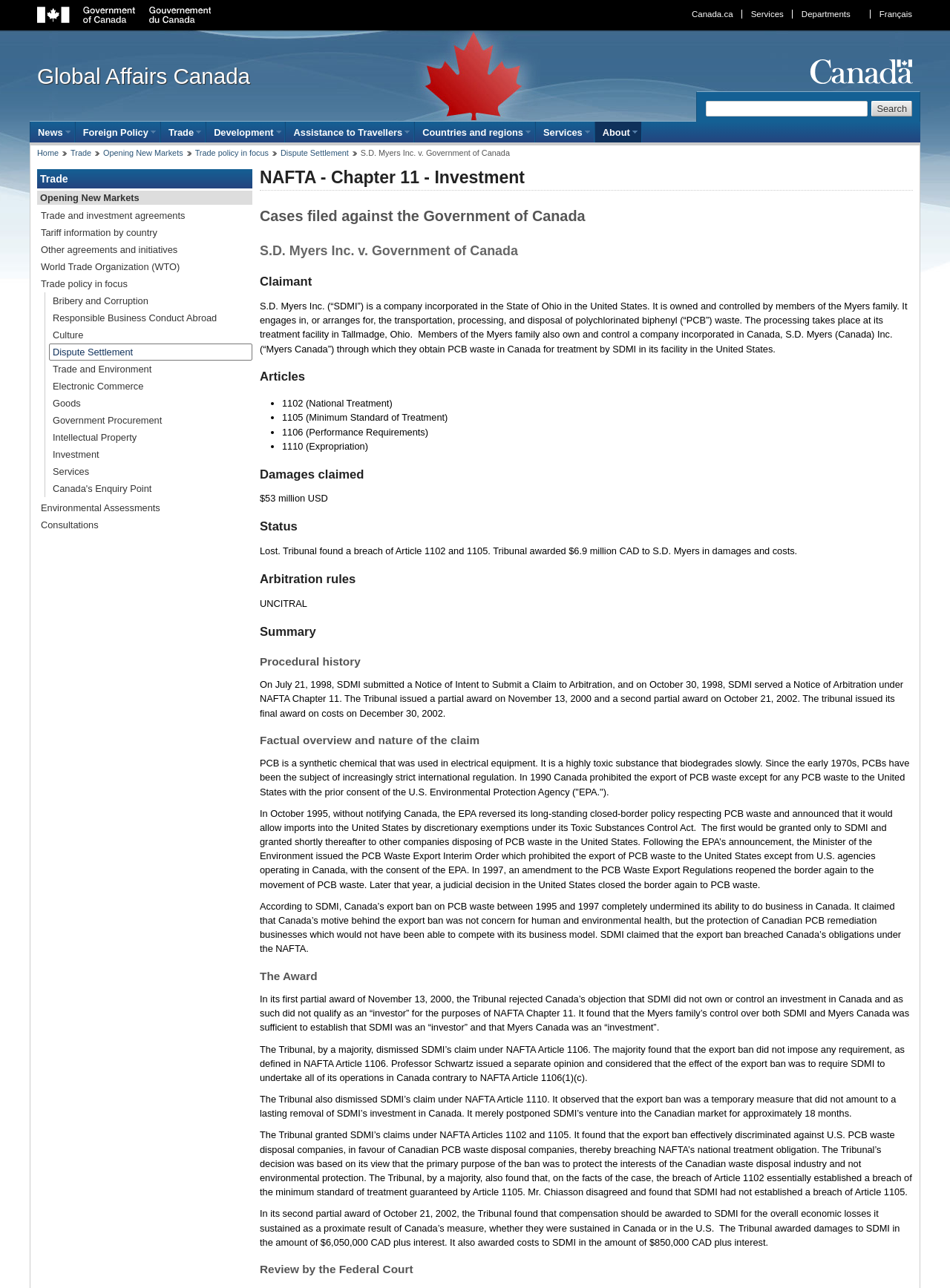Find the bounding box coordinates for the element that must be clicked to complete the instruction: "Go to Global Affairs Canada". The coordinates should be four float numbers between 0 and 1, indicated as [left, top, right, bottom].

[0.039, 0.05, 0.263, 0.069]